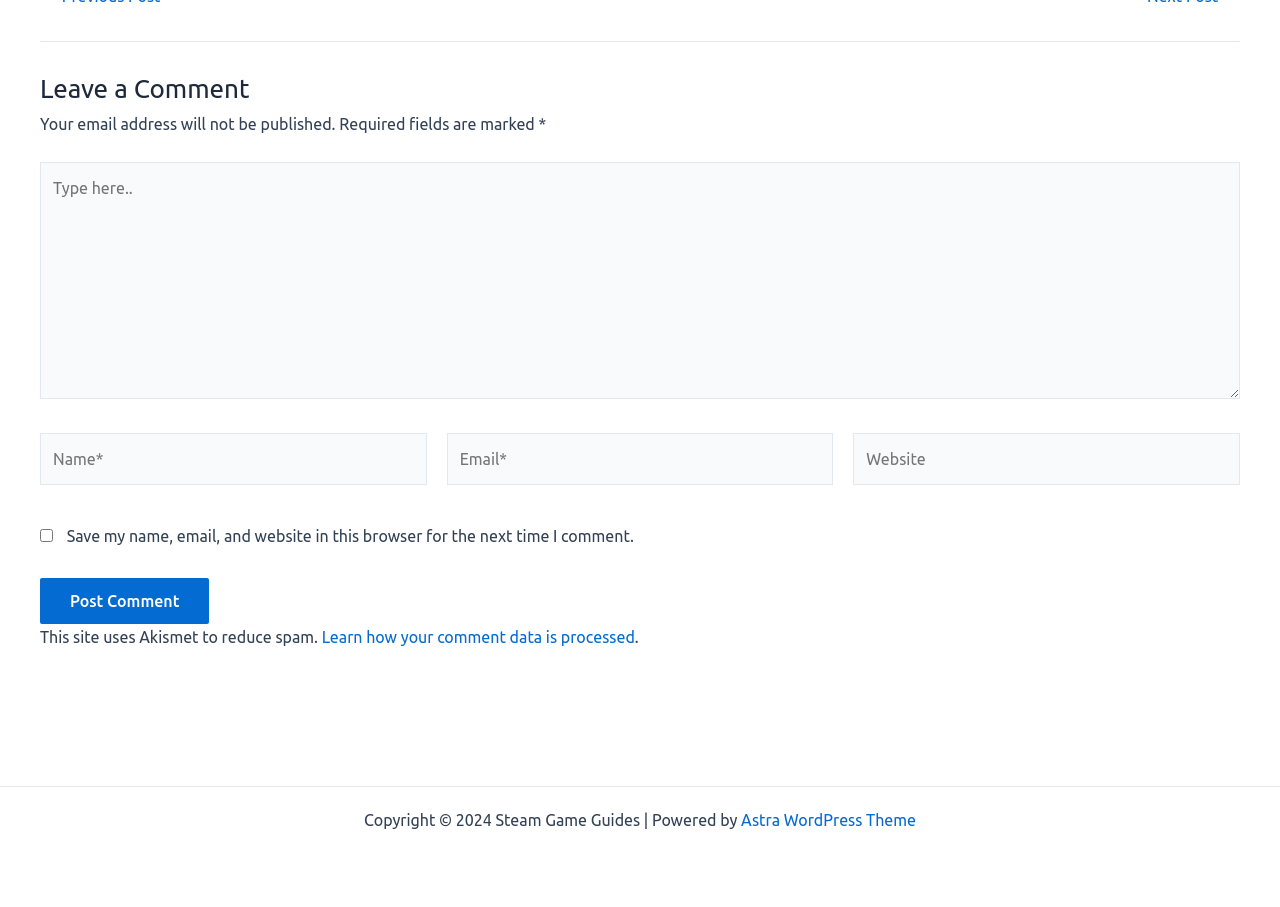Find the coordinates for the bounding box of the element with this description: "Astra WordPress Theme".

[0.579, 0.894, 0.716, 0.914]